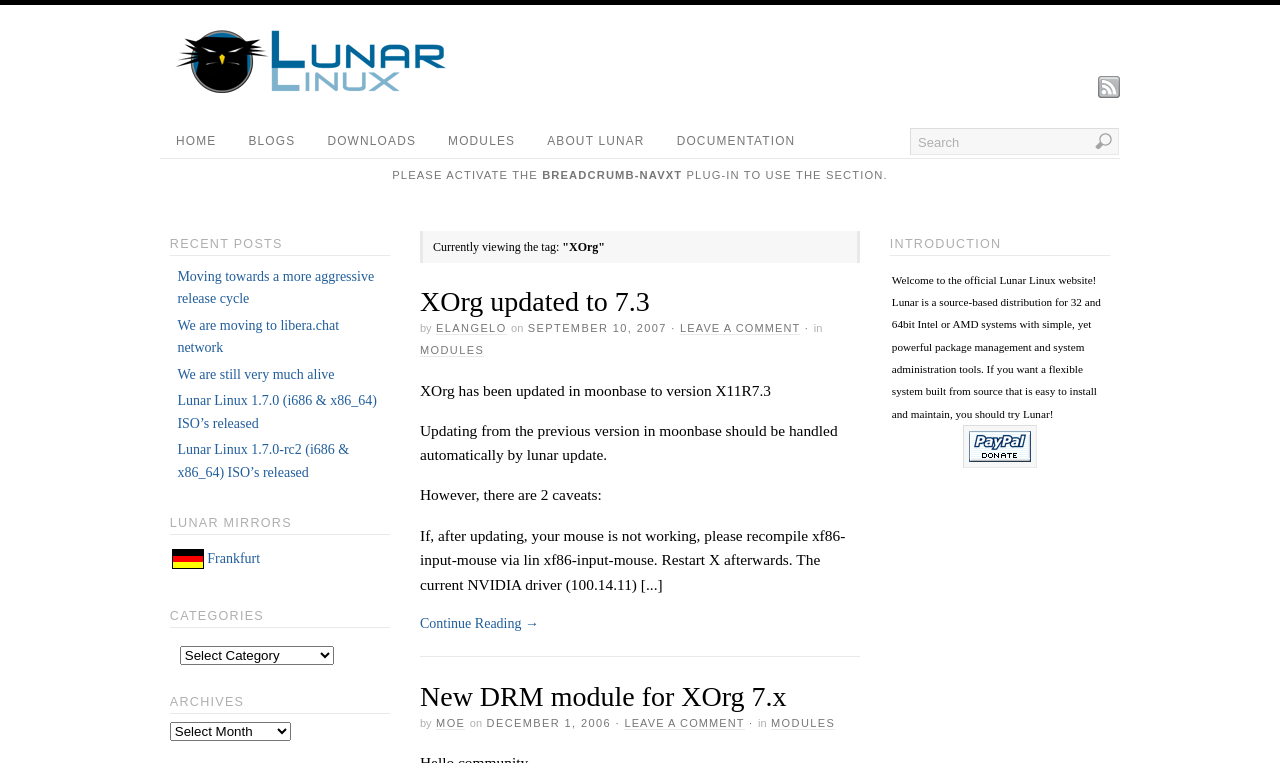Please provide the bounding box coordinates for the element that needs to be clicked to perform the instruction: "click the logo". The coordinates must consist of four float numbers between 0 and 1, formatted as [left, top, right, bottom].

None